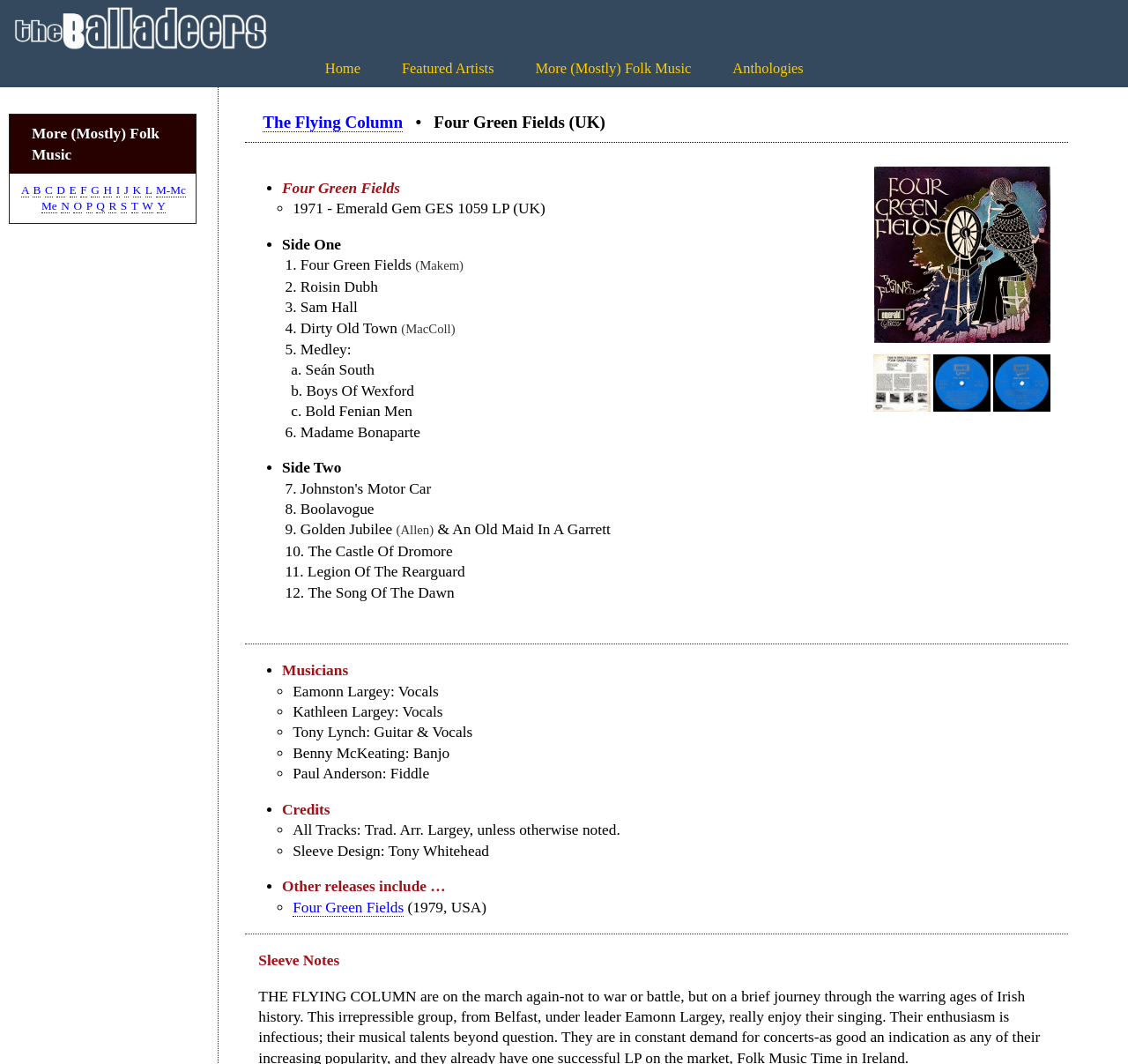Pinpoint the bounding box coordinates of the clickable area necessary to execute the following instruction: "Click on the Home link". The coordinates should be given as four float numbers between 0 and 1, namely [left, top, right, bottom].

[0.288, 0.056, 0.32, 0.072]